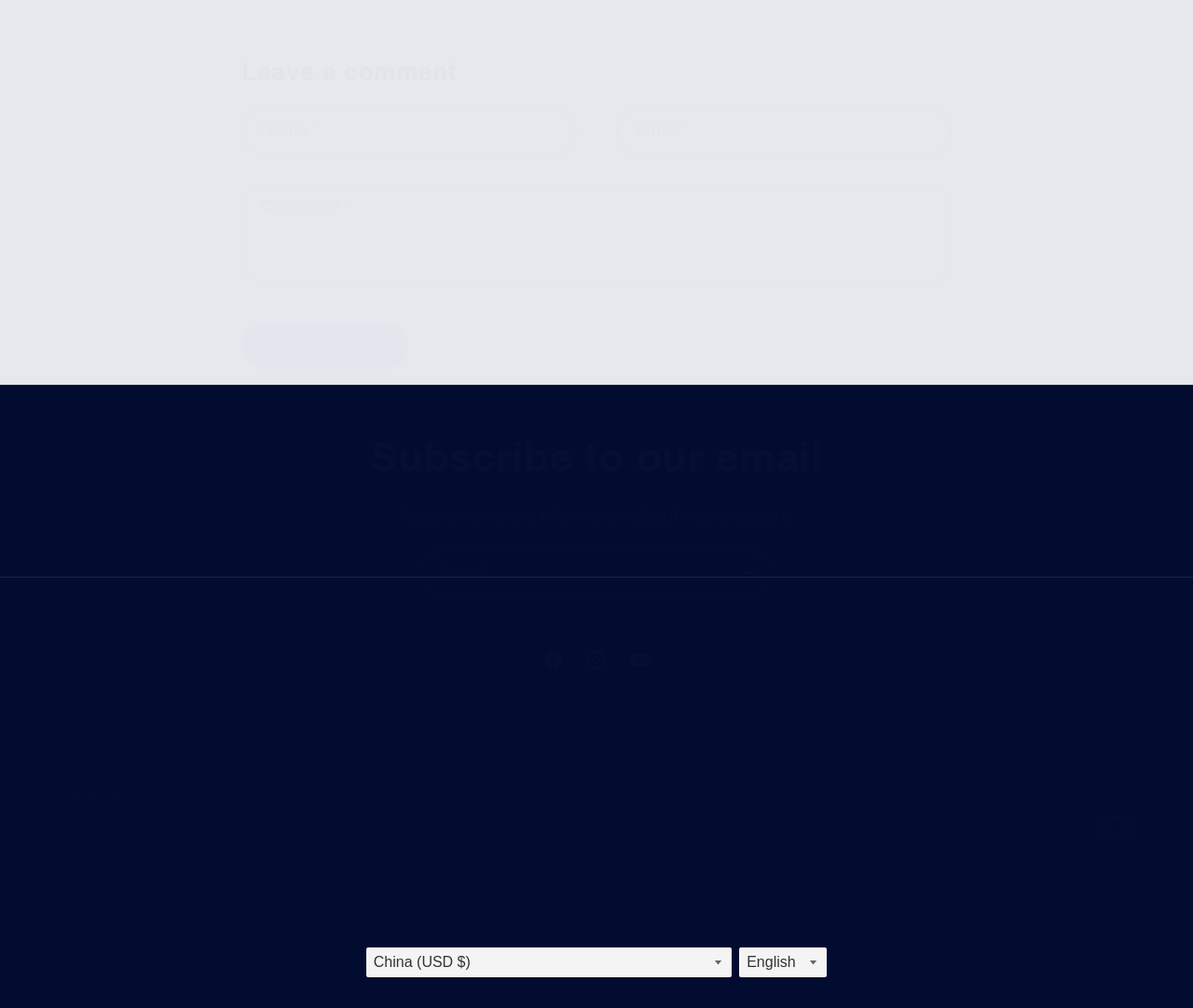How many social media links are available?
Based on the image, give a concise answer in the form of a single word or short phrase.

3